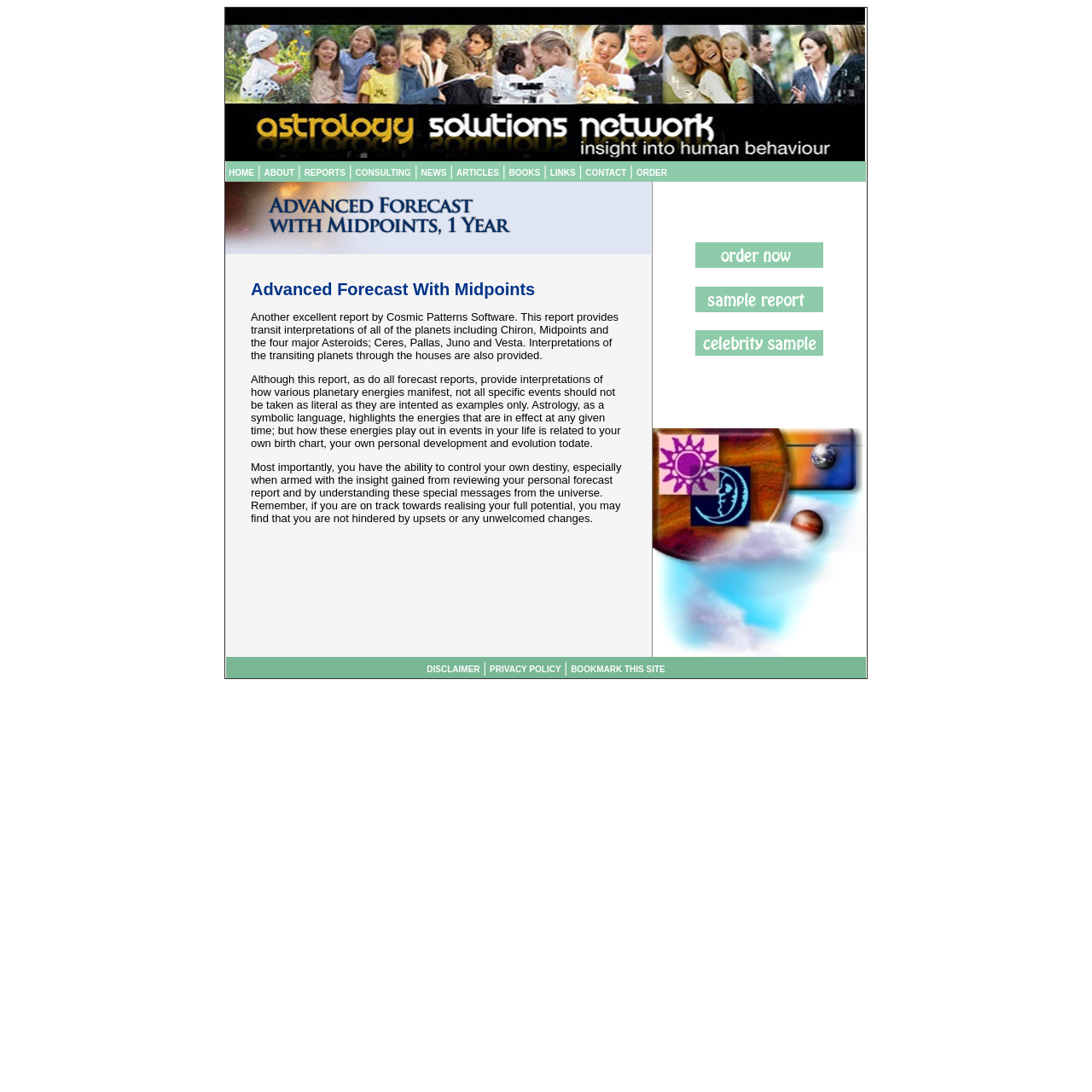Identify the bounding box coordinates of the area that should be clicked in order to complete the given instruction: "Order the report now". The bounding box coordinates should be four float numbers between 0 and 1, i.e., [left, top, right, bottom].

[0.637, 0.239, 0.754, 0.247]